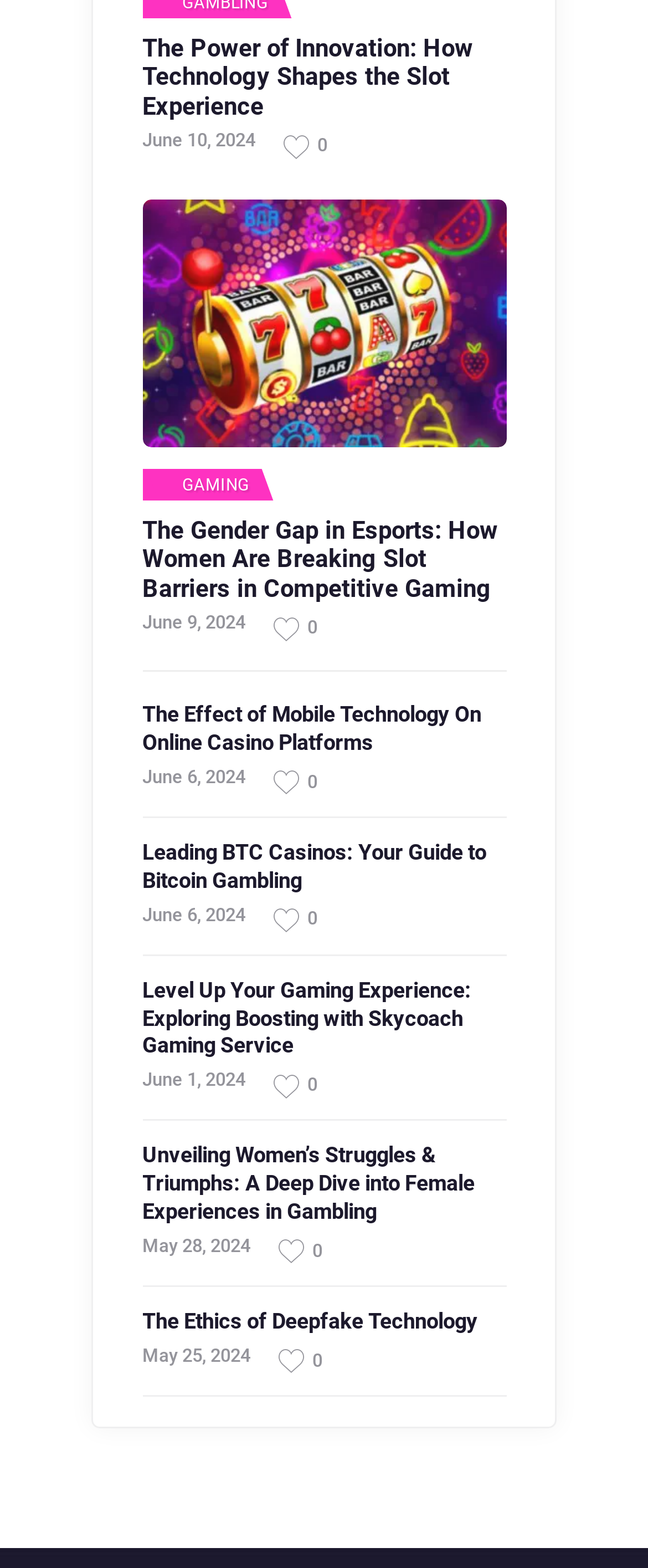Please identify the coordinates of the bounding box for the clickable region that will accomplish this instruction: "Explore the effect of mobile technology on online casinos".

[0.219, 0.448, 0.781, 0.483]